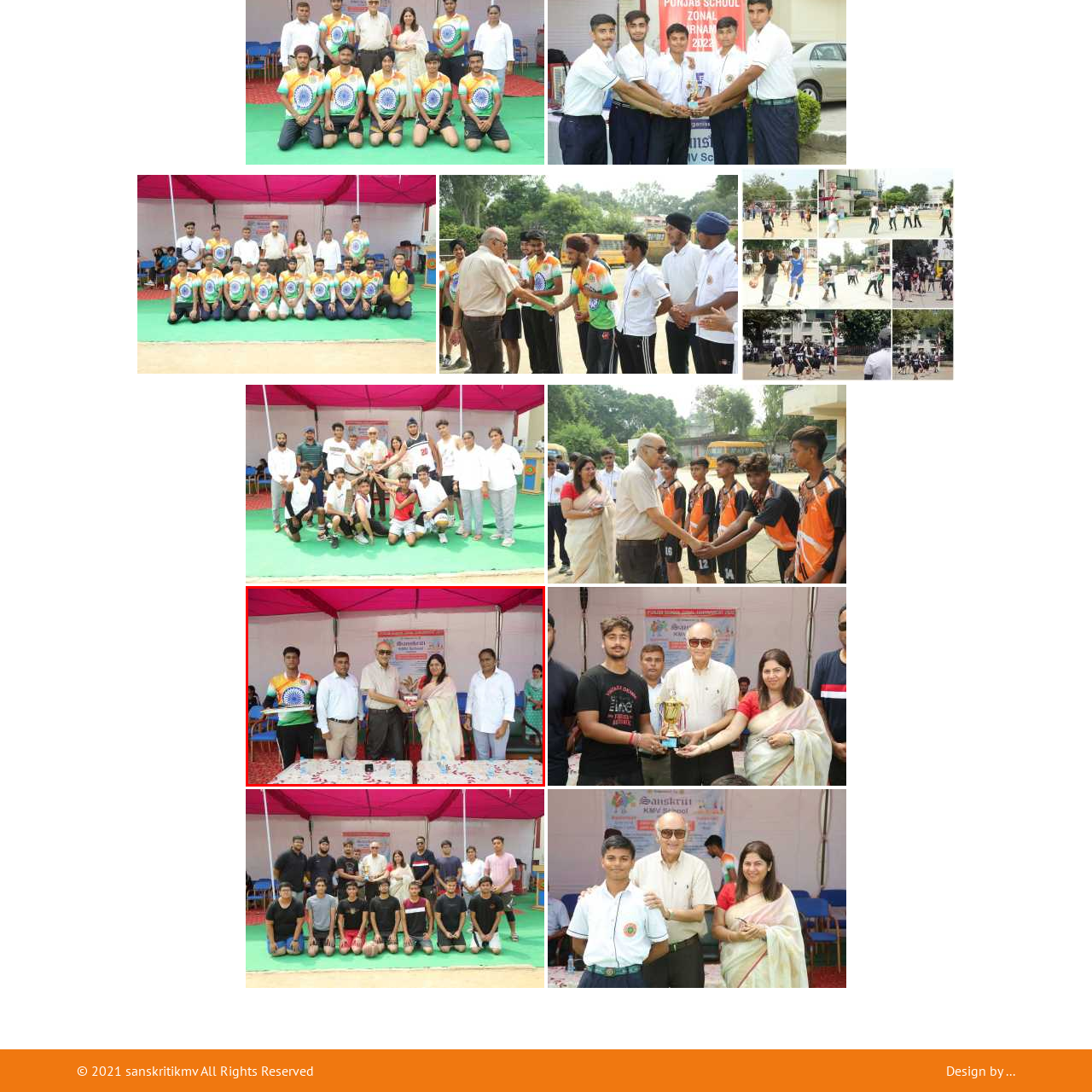Look at the image highlighted by the red boundary and answer the question with a succinct word or phrase:
What is the woman wearing on her shoulders?

A light-colored shawl